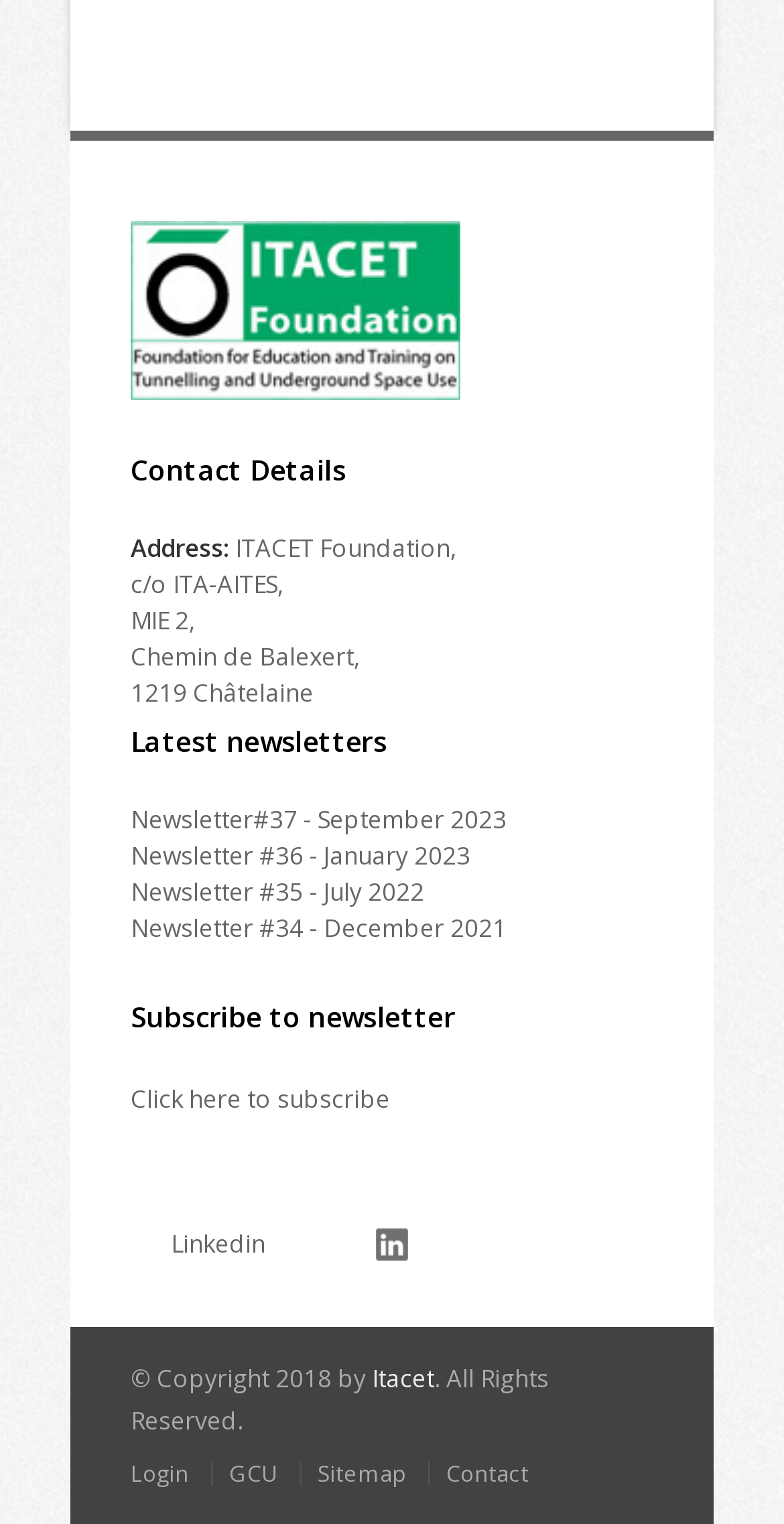How can I subscribe to the newsletter?
Respond to the question with a single word or phrase according to the image.

Click here to subscribe